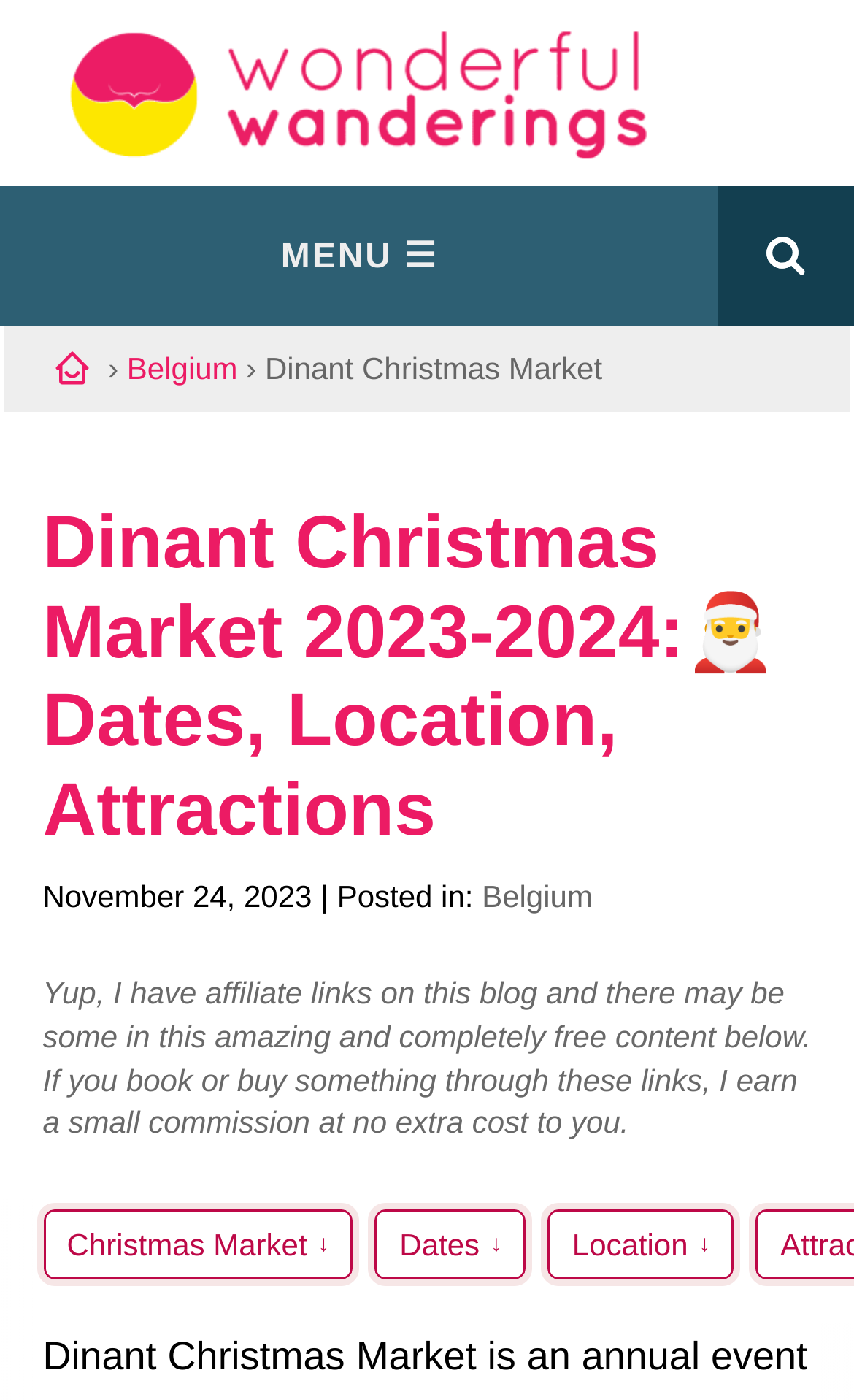Please specify the bounding box coordinates of the region to click in order to perform the following instruction: "Open the menu".

[0.0, 0.133, 0.841, 0.233]